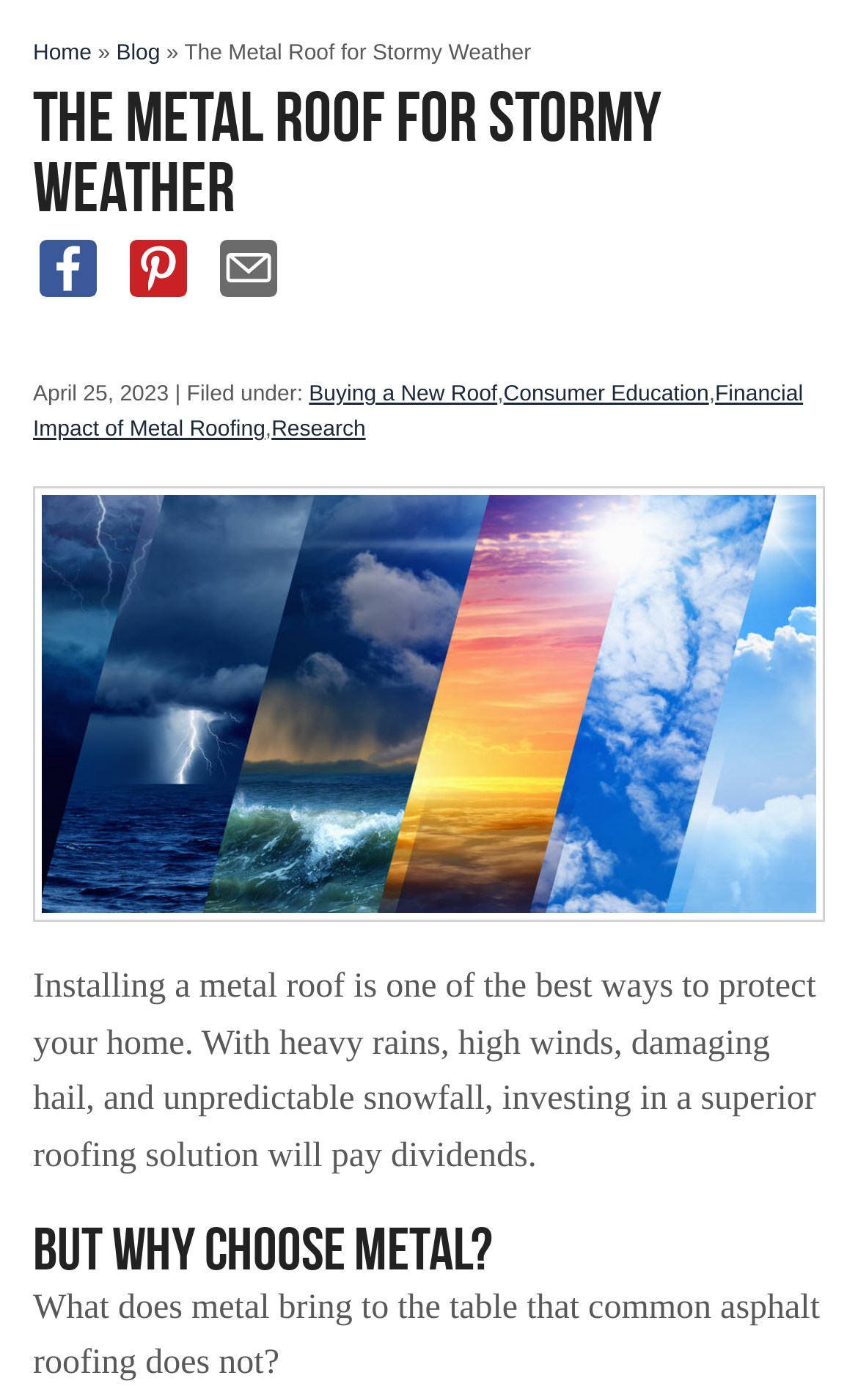Identify the bounding box coordinates of the clickable region to carry out the given instruction: "View product details".

None